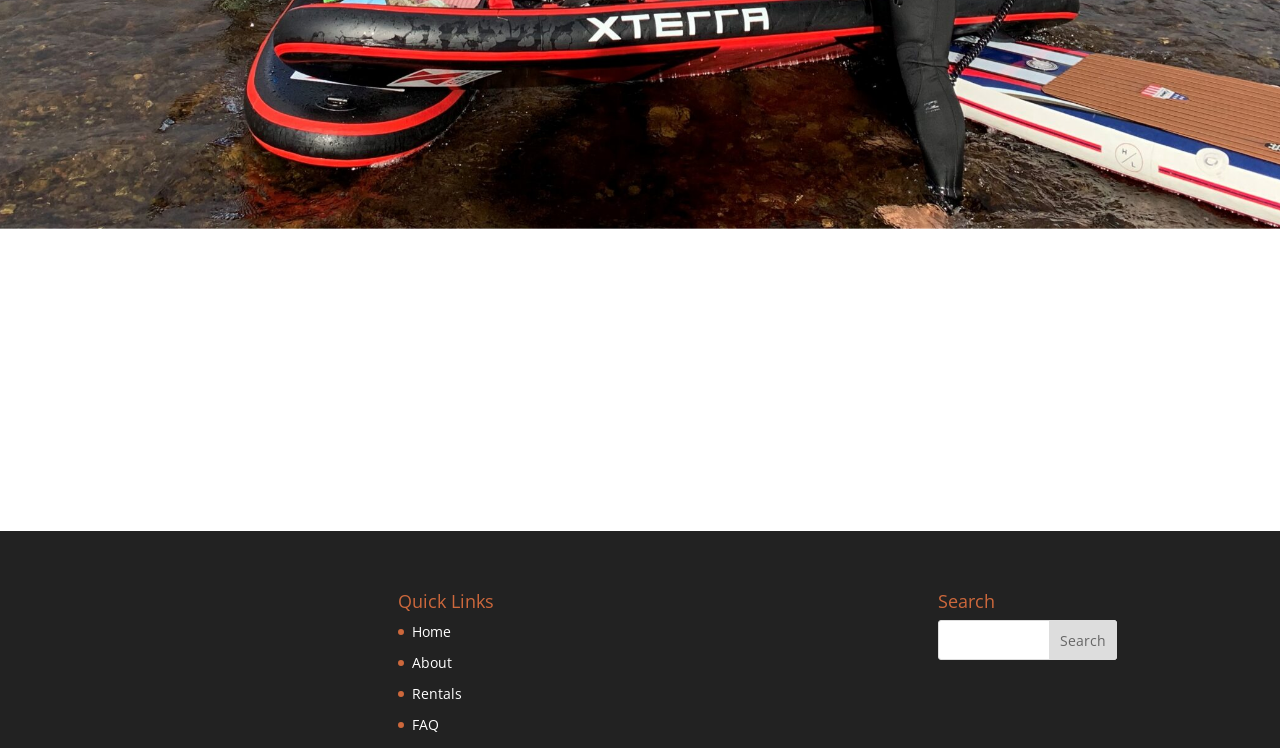What is the purpose of the 'BOOK NOW' button?
Examine the image closely and answer the question with as much detail as possible.

The 'BOOK NOW' button is a call-to-action element that suggests users can book a rental or make a reservation by clicking on it.